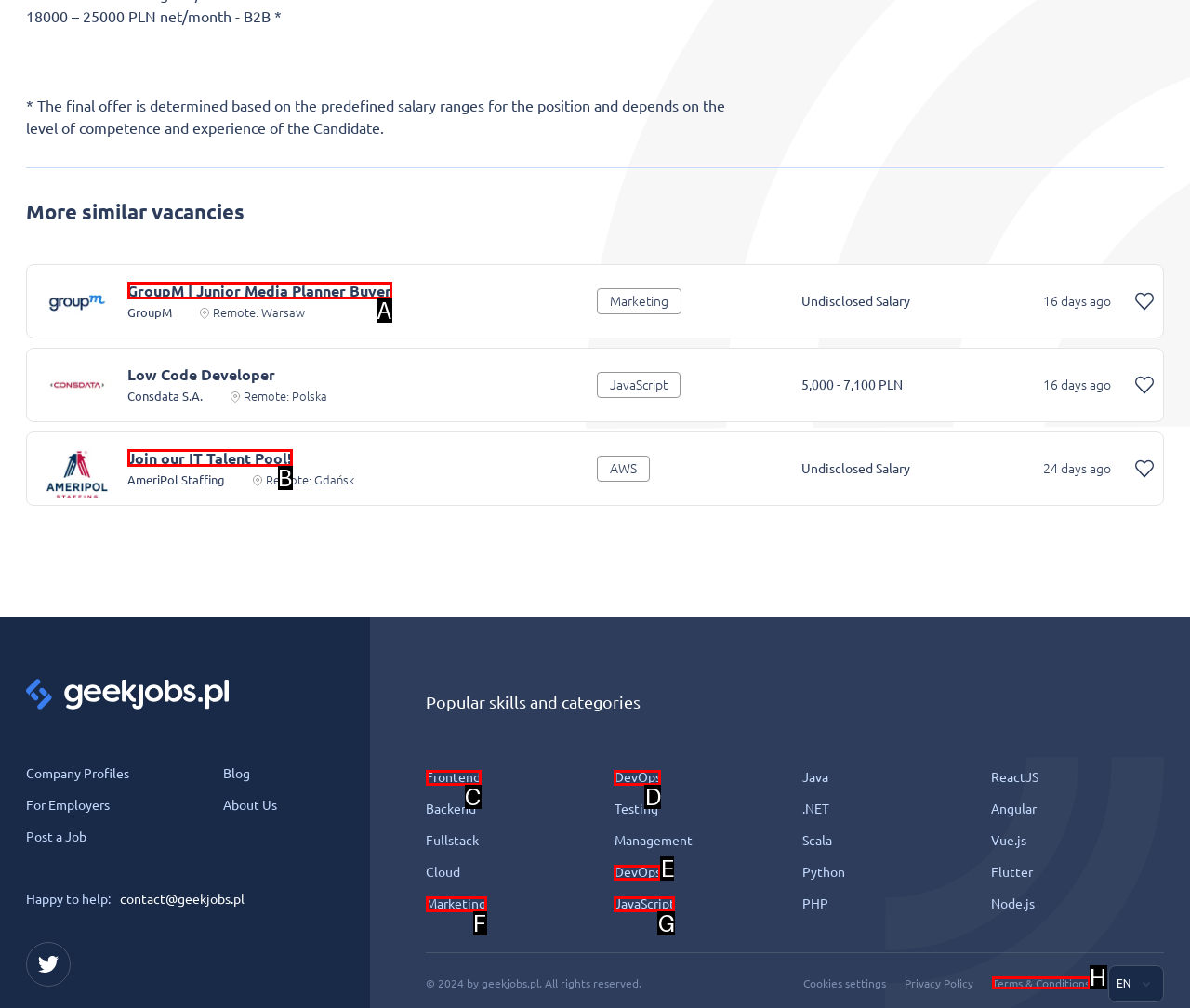From the given choices, determine which HTML element matches the description: Marketing. Reply with the appropriate letter.

F